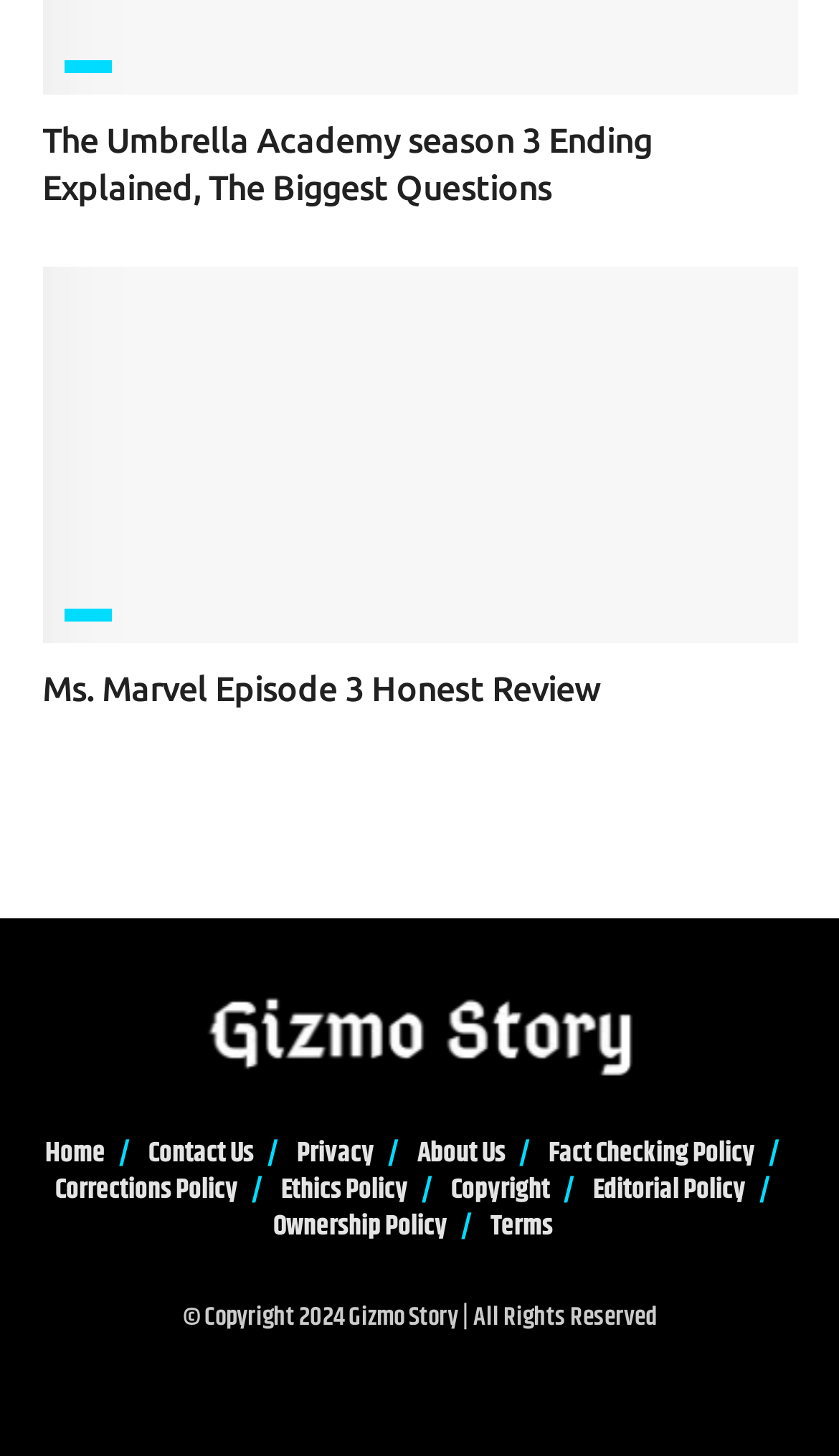Kindly determine the bounding box coordinates for the area that needs to be clicked to execute this instruction: "Read Ms. Marvel Episode 3 review".

[0.05, 0.46, 0.714, 0.486]